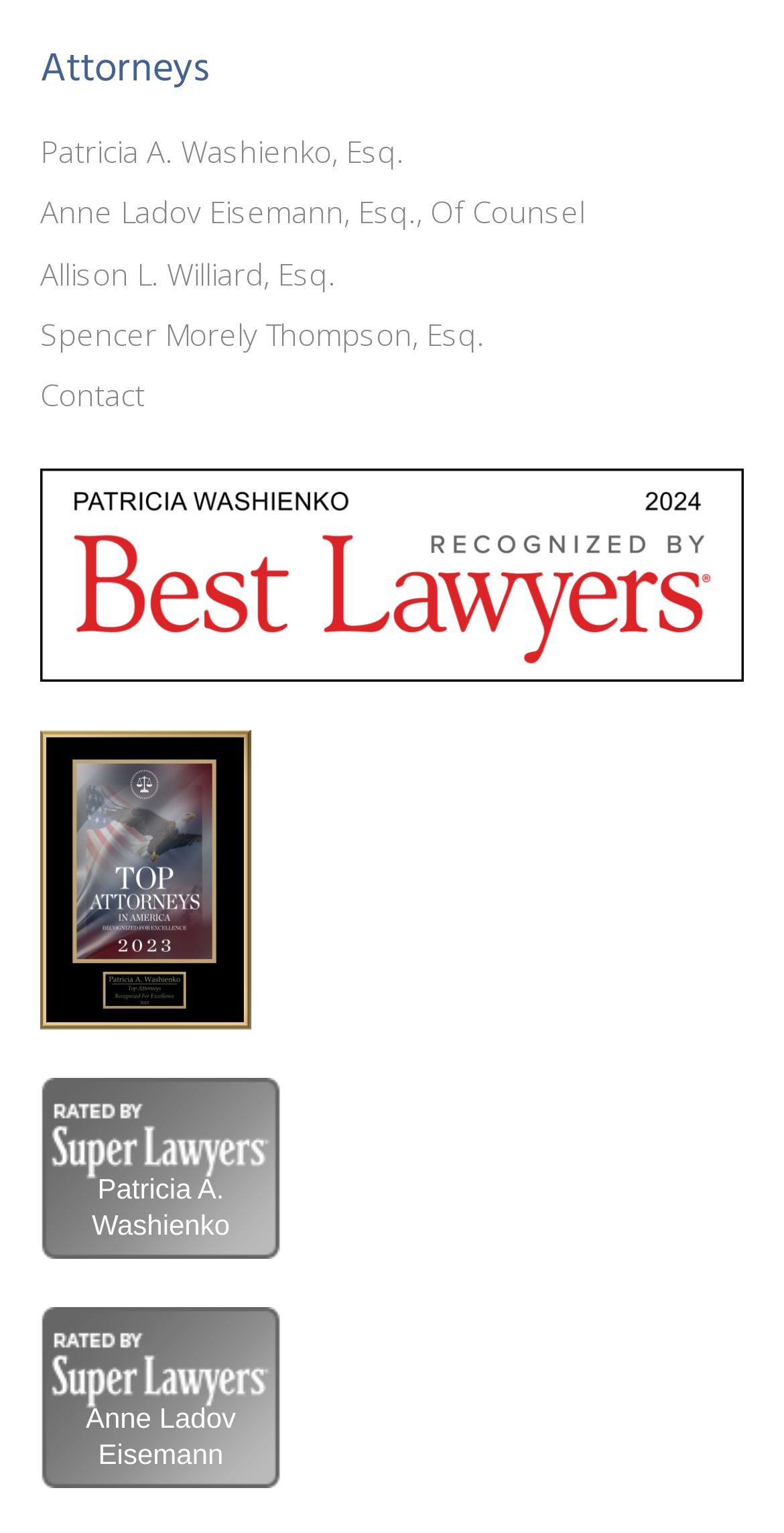Find the bounding box coordinates of the clickable region needed to perform the following instruction: "Contact the attorneys". The coordinates should be provided as four float numbers between 0 and 1, i.e., [left, top, right, bottom].

[0.051, 0.244, 0.185, 0.271]